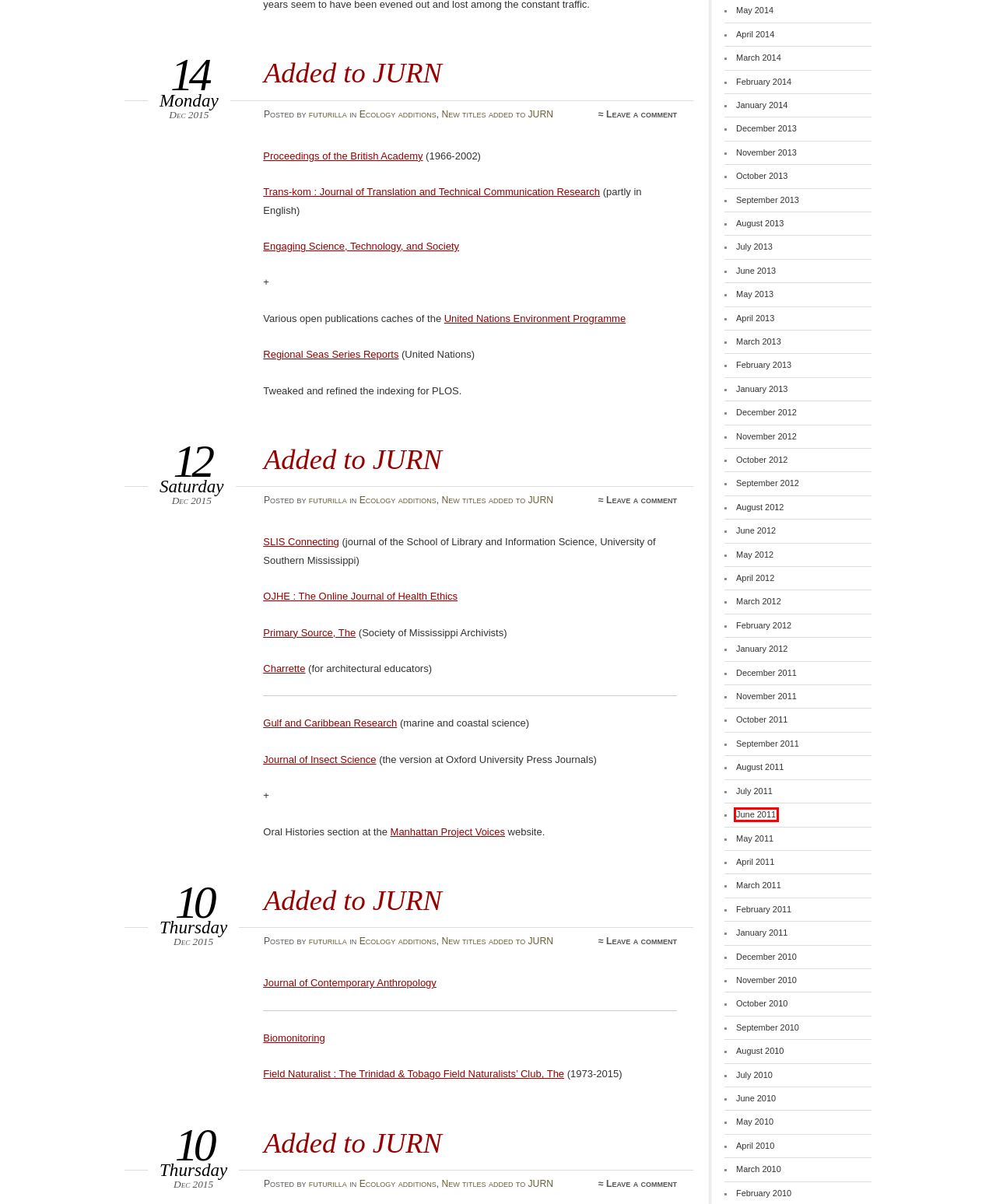Consider the screenshot of a webpage with a red bounding box around an element. Select the webpage description that best corresponds to the new page after clicking the element inside the red bounding box. Here are the candidates:
A. February | 2014 | News from JURN
B. January | 2013 | News from JURN
C. April | 2012 | News from JURN
D. October | 2012 | News from JURN
E. May | 2014 | News from JURN
F. SLIS Connecting | The University of Southern Mississippi
G. September | 2011 | News from JURN
H. June | 2011 | News from JURN

H